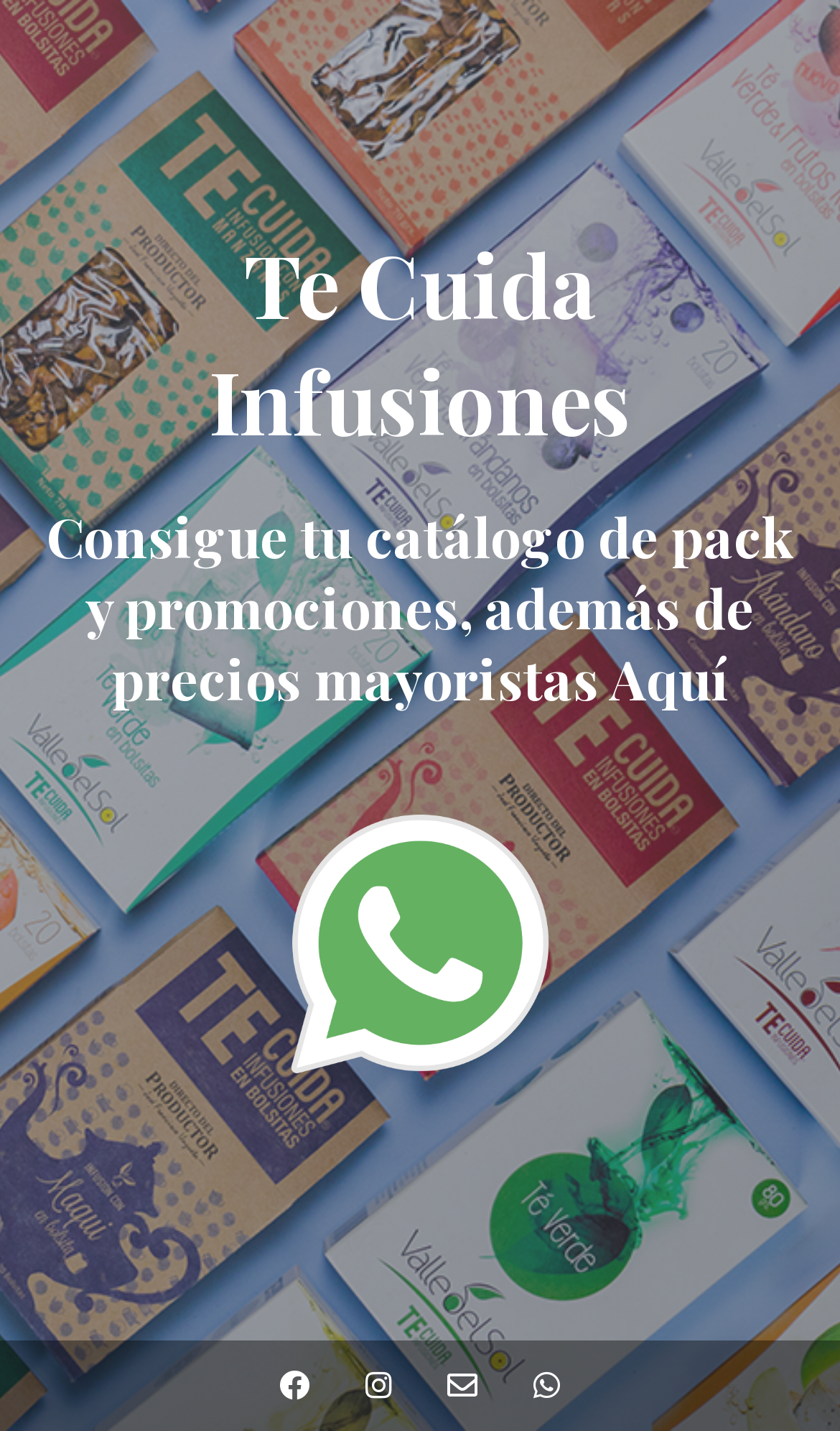What is the image on the webpage about?
Please utilize the information in the image to give a detailed response to the question.

The image on the webpage is described as 'imagen html de ejemplo', which suggests that it is an example of HTML code or a demonstration of how HTML works.